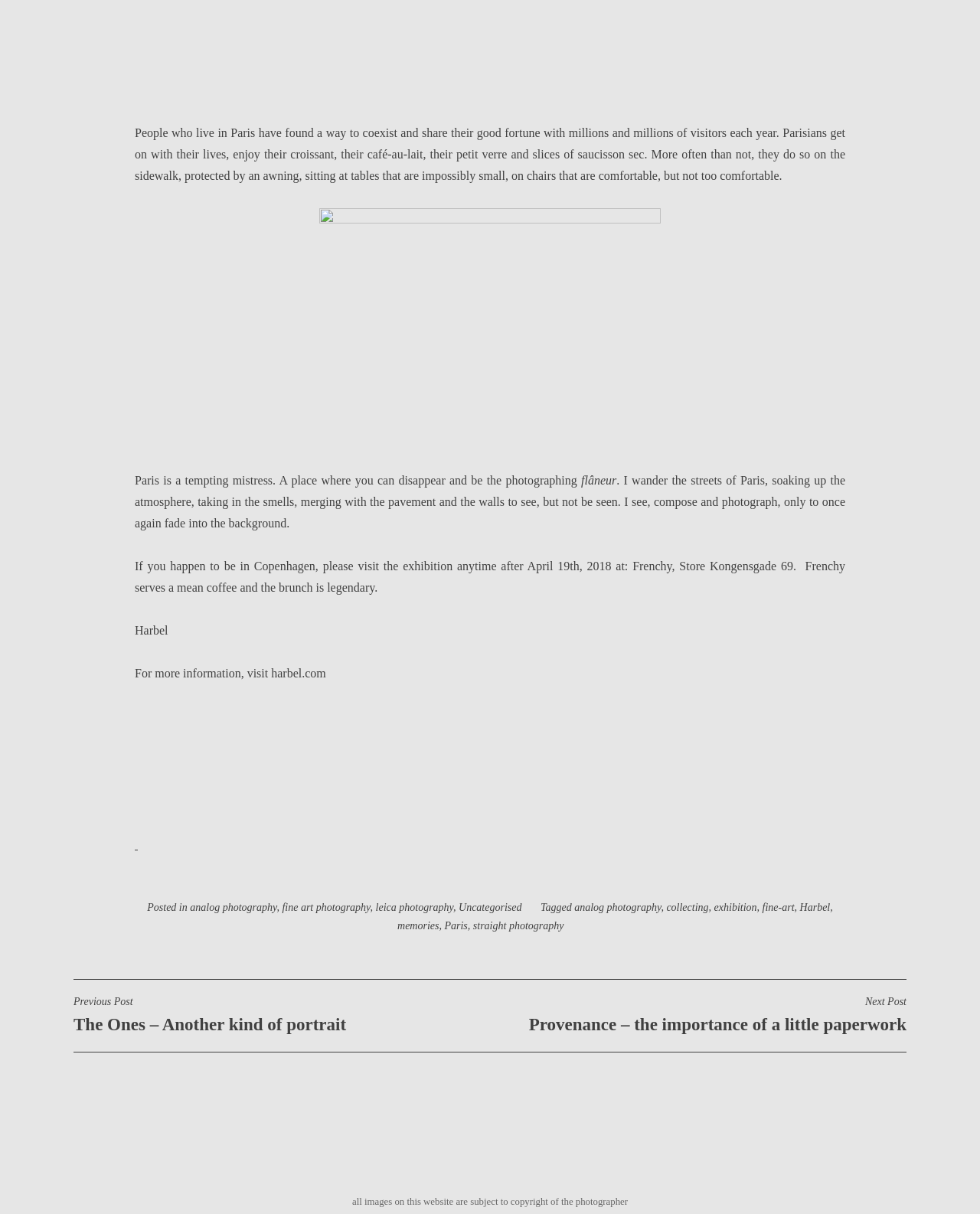Review the image closely and give a comprehensive answer to the question: What is the author's occupation?

The author is likely a photographer because the text mentions 'I see, compose and photograph' and there are links to photography-related categories such as 'analog photography' and 'fine art photography'.